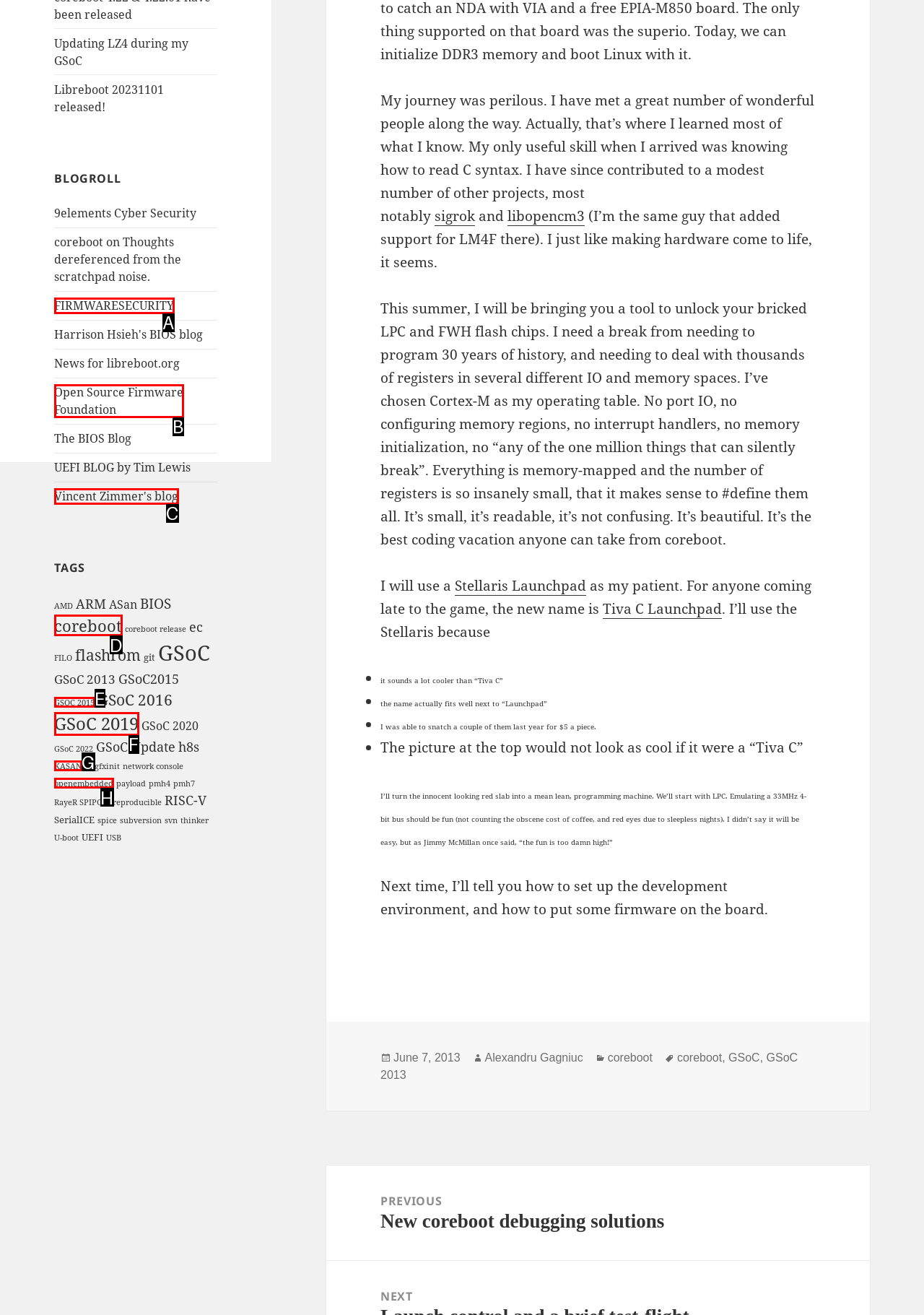Using the description: Open Source Firmware Foundation
Identify the letter of the corresponding UI element from the choices available.

B